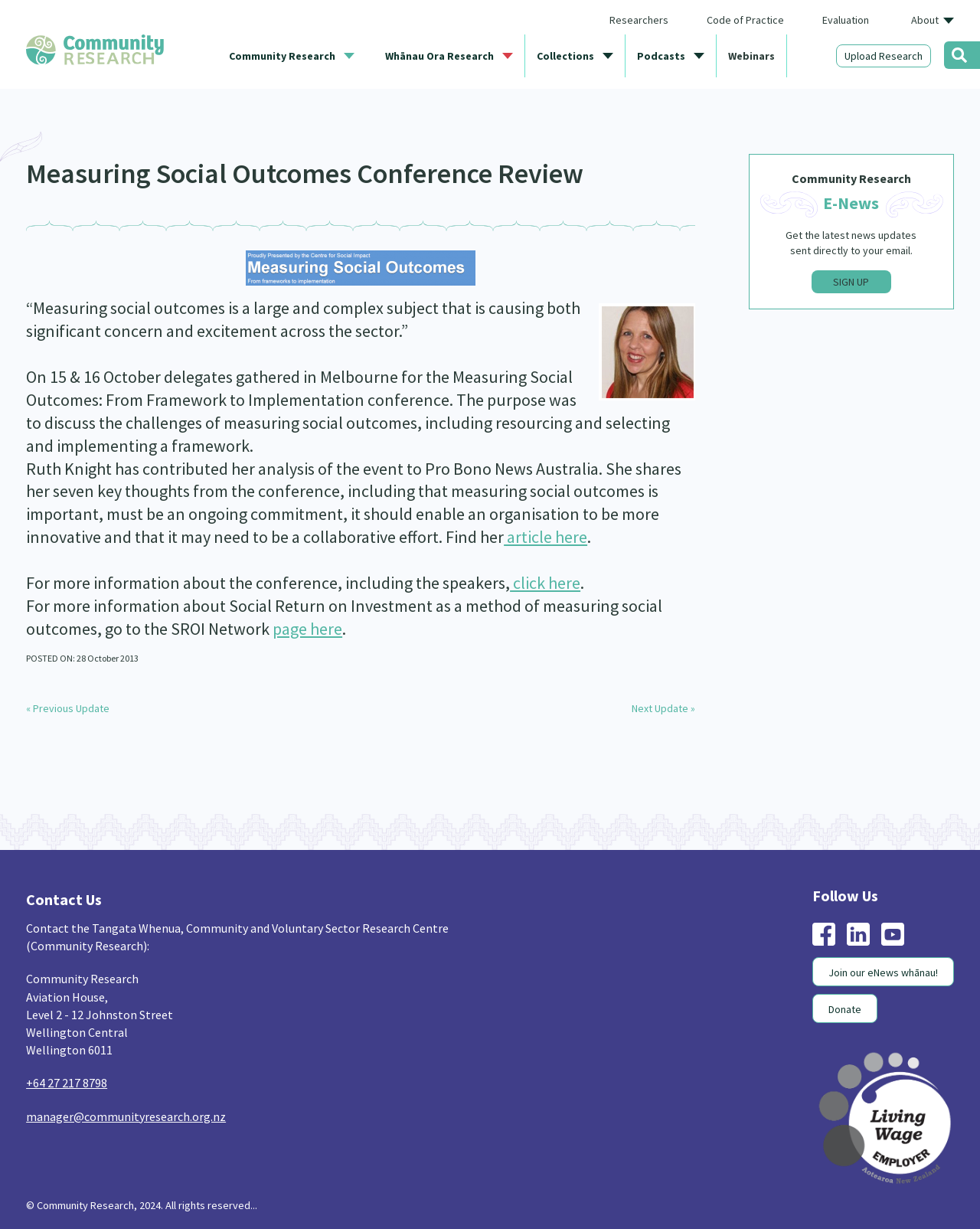Please determine the bounding box coordinates of the element's region to click for the following instruction: "Read about the Community Research Collection".

[0.066, 0.083, 0.179, 0.106]